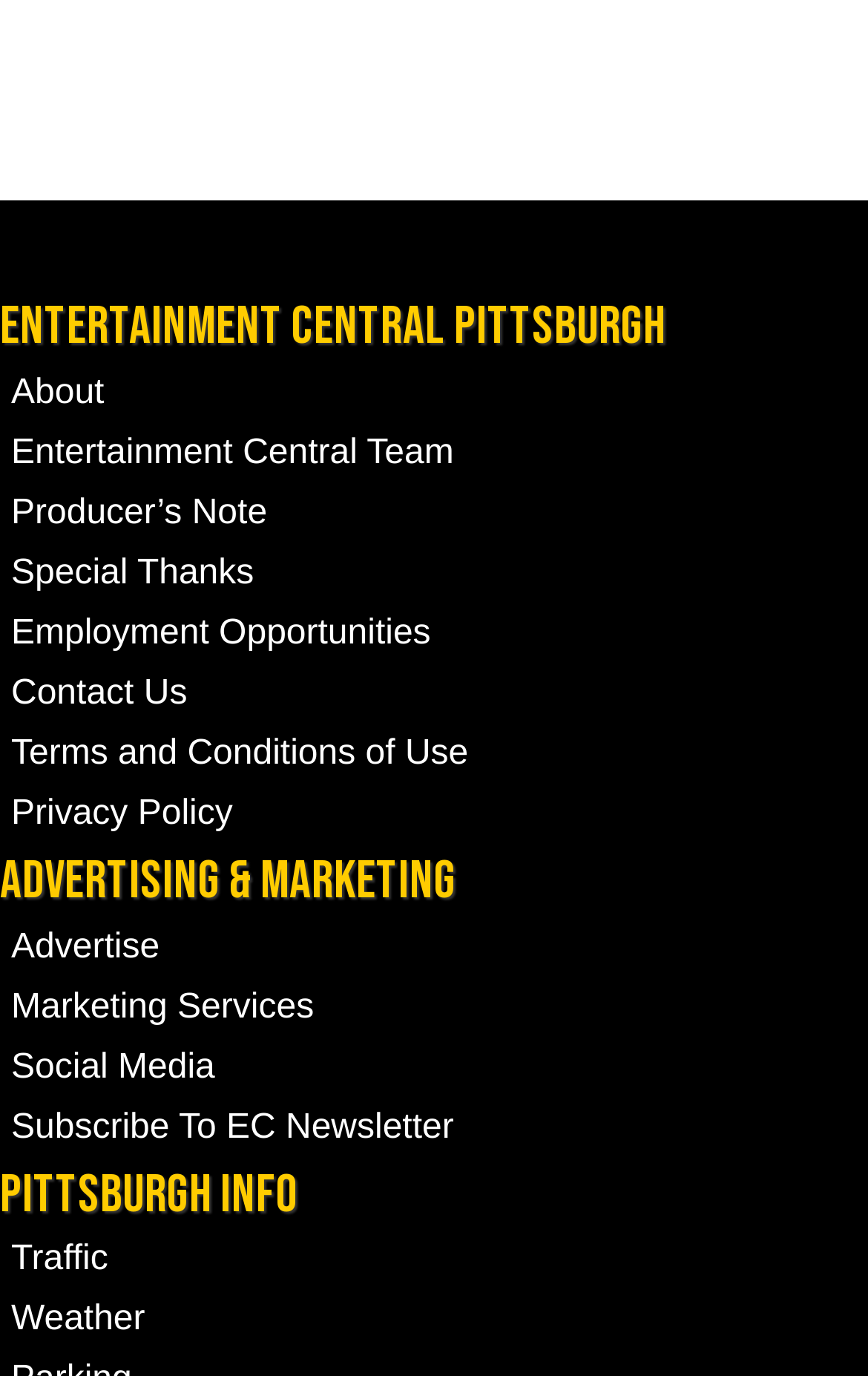Answer this question in one word or a short phrase: What is the last link in the 'Pittsburgh Info' section?

Weather